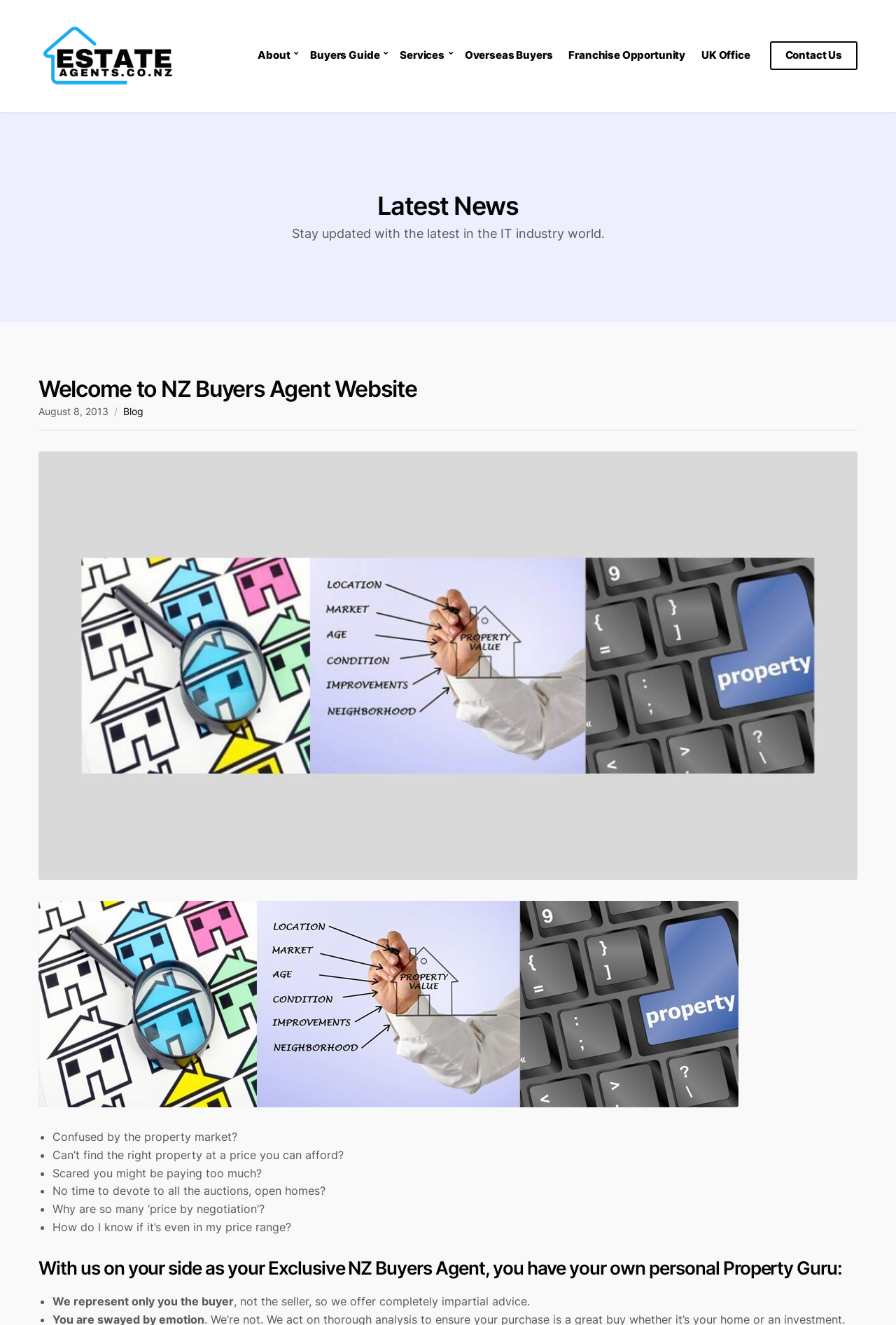Please find the bounding box coordinates of the element that needs to be clicked to perform the following instruction: "Click the 'Contact Us' link". The bounding box coordinates should be four float numbers between 0 and 1, represented as [left, top, right, bottom].

[0.859, 0.031, 0.957, 0.053]